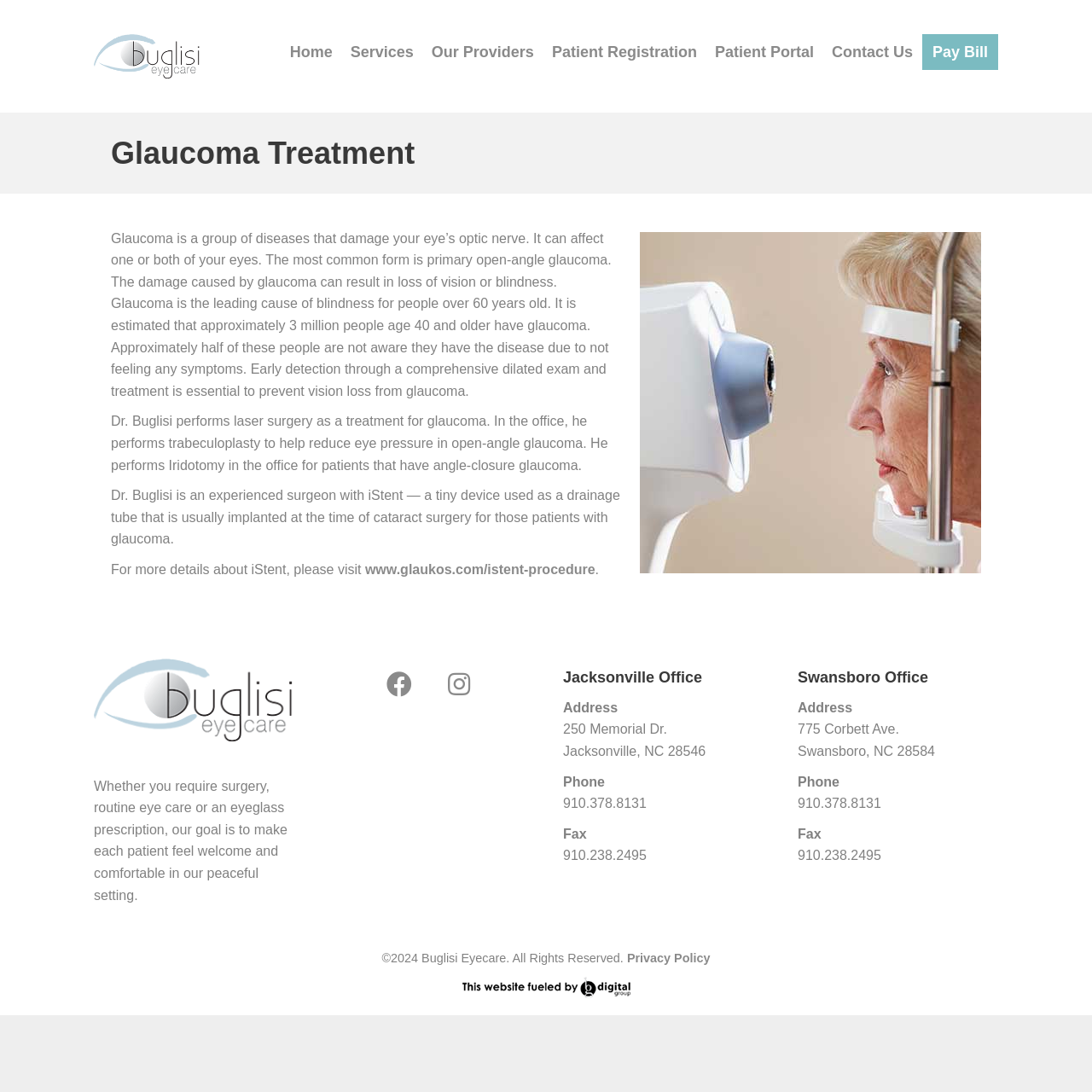Answer the following inquiry with a single word or phrase:
What is the purpose of the comprehensive dilated exam in glaucoma treatment?

Early detection